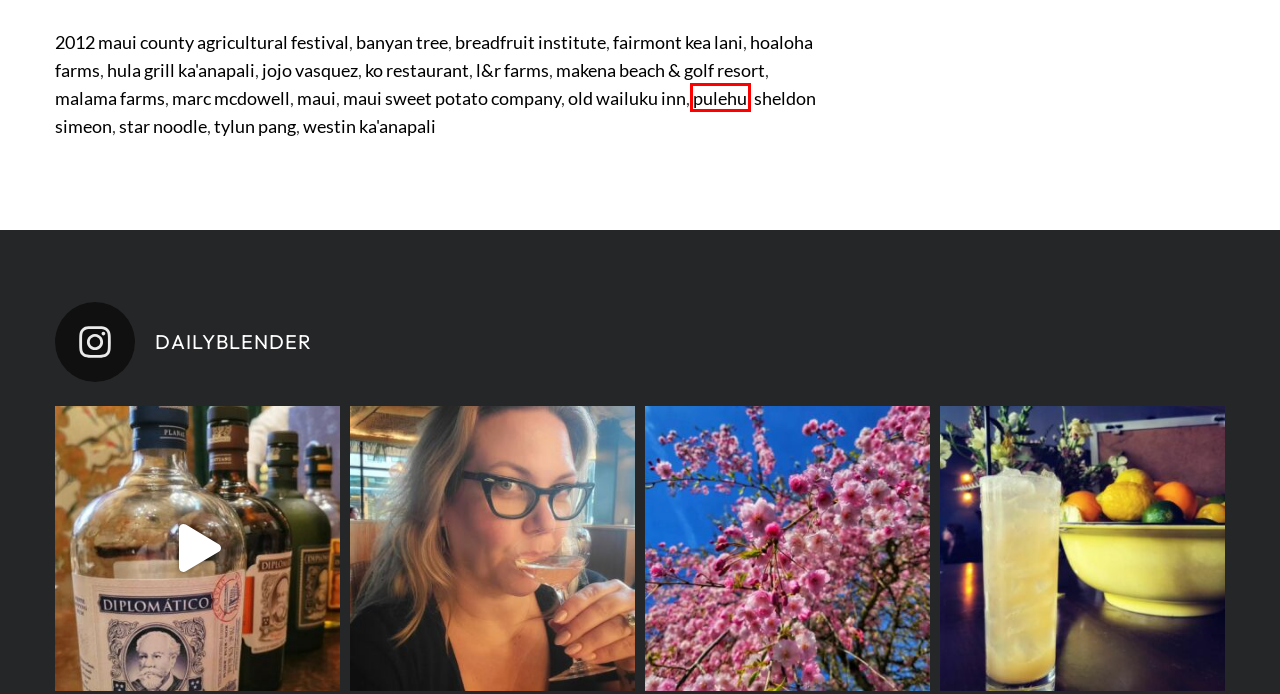You have a screenshot showing a webpage with a red bounding box around a UI element. Choose the webpage description that best matches the new page after clicking the highlighted element. Here are the options:
A. westin ka’anapali  - Daily Blender
B. maui  - Daily Blender
C. l&r farms  - Daily Blender
D. breadfruit institute  - Daily Blender
E. banyan tree  - Daily Blender
F. fairmont kea lani  - Daily Blender
G. pulehu  - Daily Blender
H. tylun pang  - Daily Blender

G